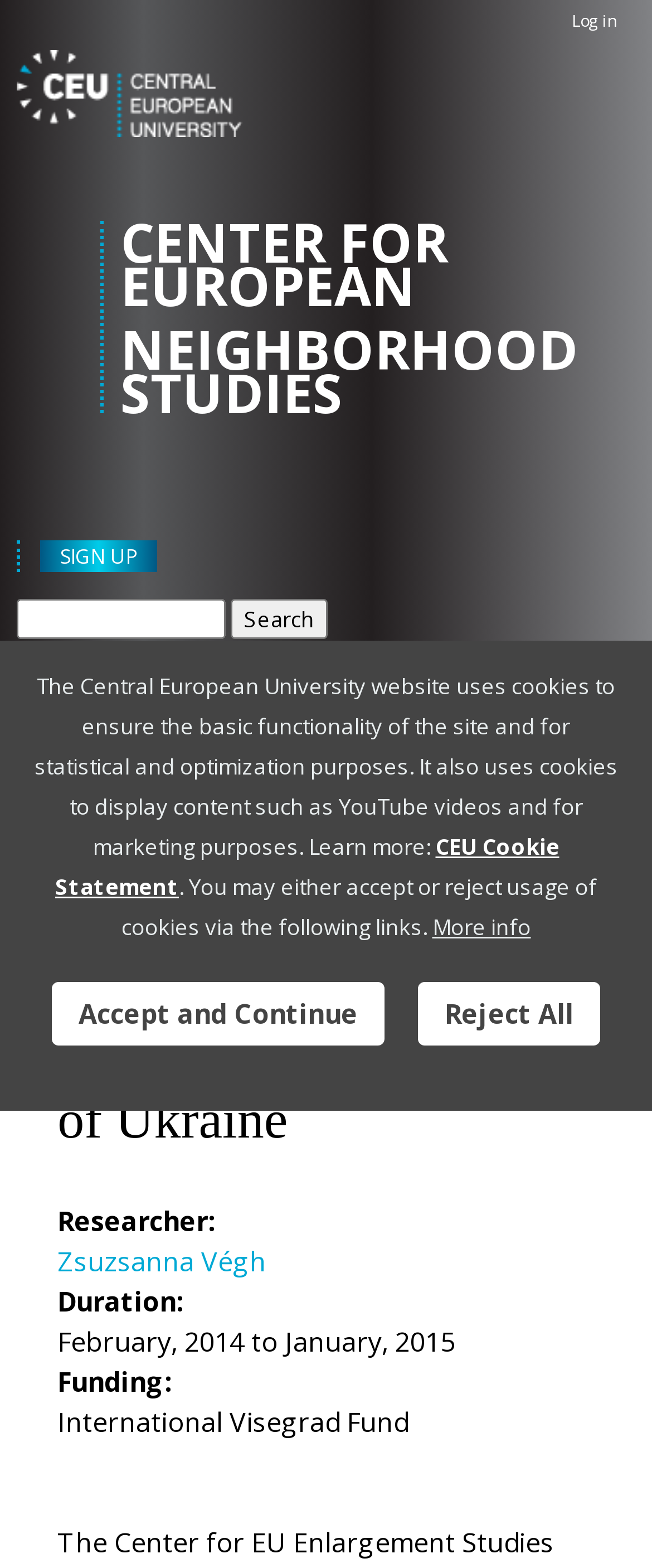Provide the bounding box coordinates of the HTML element this sentence describes: "Accept and Continue".

[0.079, 0.626, 0.59, 0.667]